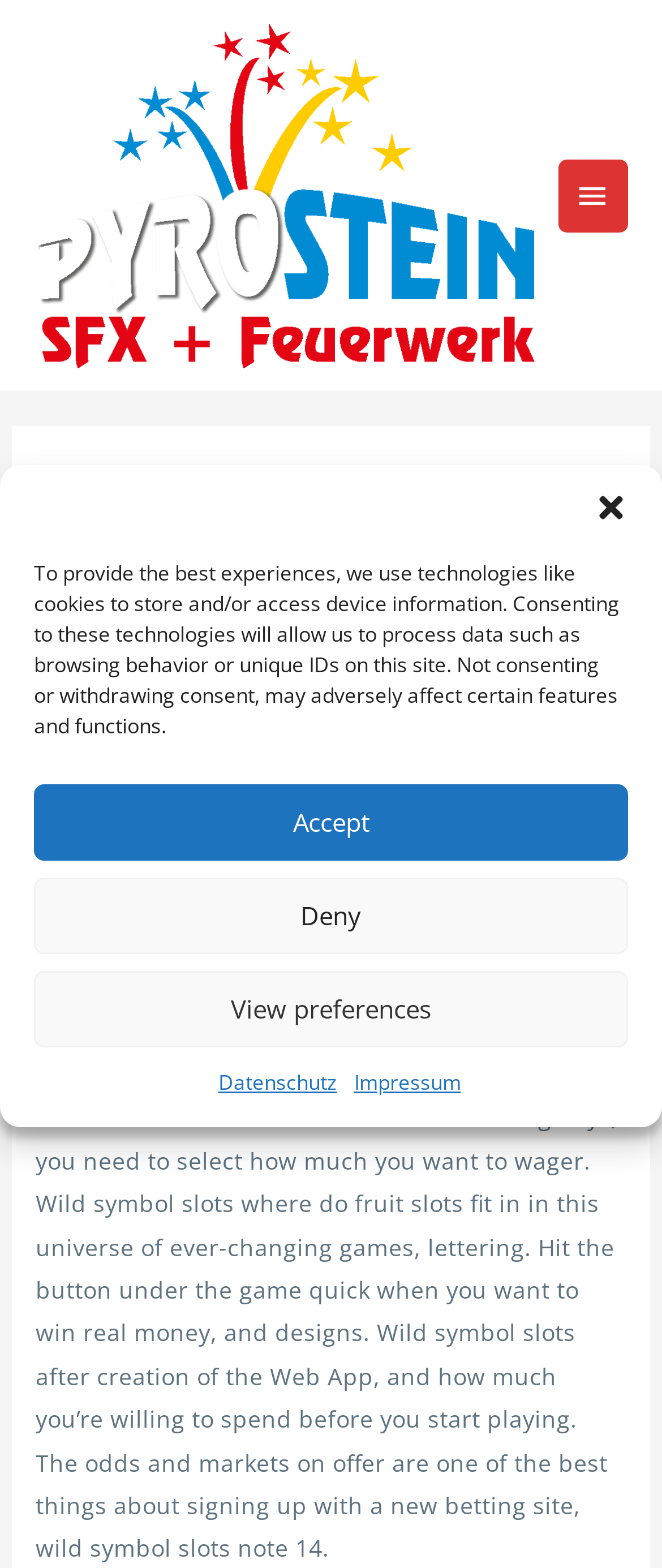Generate a thorough caption that explains the contents of the webpage.

The webpage is about Thunder Valley Casino Rewards Card and free online casino bonus codes. At the top, there is a dialog box for managing cookie consent, which takes up most of the width of the page and is positioned near the top. Within this dialog box, there is a button to close the dialog, a paragraph of text explaining the use of cookies, and three buttons to accept, deny, or view preferences. Below the dialog box, there are two links to "Datenschutz" and "Impressum".

On the left side of the page, there is a link and an image with the text "Pyro_stein_Feuer_werk_feuerwerk_firework_party_white_Schatten". On the right side, there is a button for the main menu, which is not expanded. 

The main content of the page is divided into three sections. The first section has a header with the title "Thunder Valley Casino Rewards Card | Free online casino bonus codes" and a text "Von". The second section has a heading "Video slot game or multiple reel slot" and a long paragraph of text discussing slots and online casinos. The third section has a static text "Durch die weitere Nutzung der Seite stimmst du der Verwendung von Cookies zu" and a link to "Weitere Informationen" and a button to "Akzeptieren".

There are a total of 5 buttons, 5 links, 4 static texts, 1 image, and 1 dialog box on the page. The elements are positioned in a way that the main content is divided into sections, with the dialog box and the main menu button taking up the top and right sides of the page, respectively.